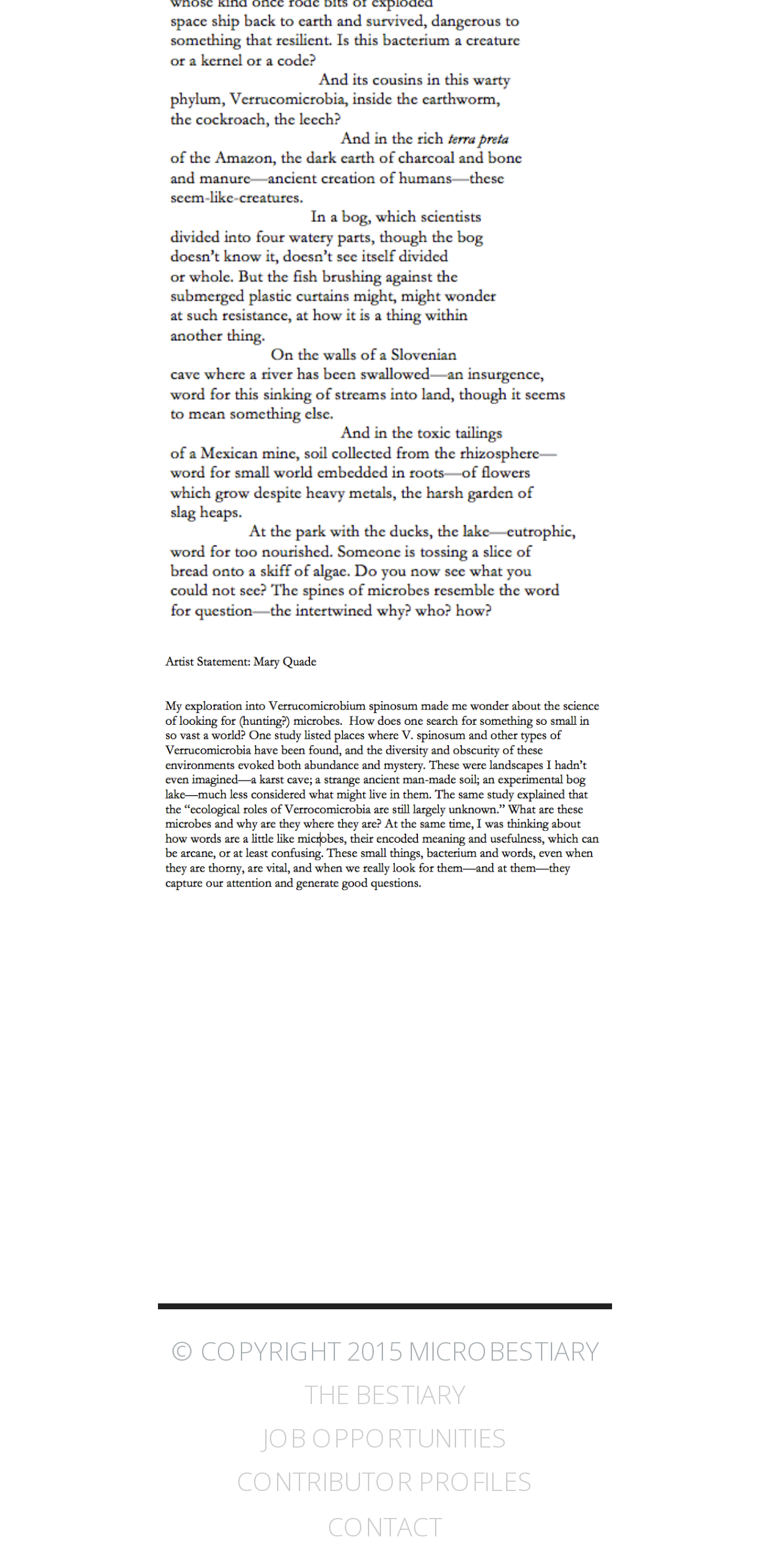Predict the bounding box of the UI element based on the description: "Contact". The coordinates should be four float numbers between 0 and 1, formatted as [left, top, right, bottom].

[0.205, 0.959, 0.795, 0.987]